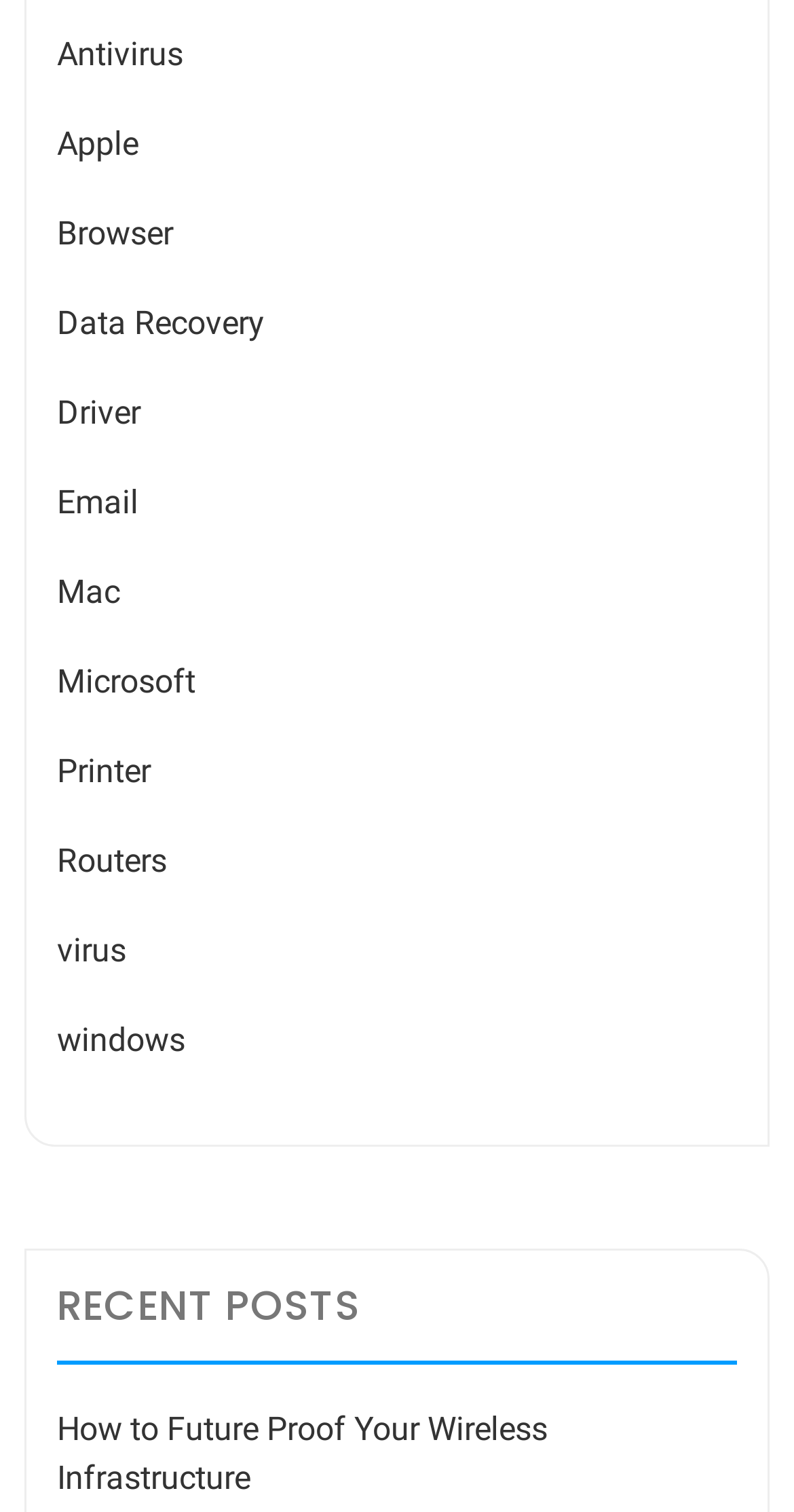How many links are there in the category section?
Using the image as a reference, answer the question with a short word or phrase.

12